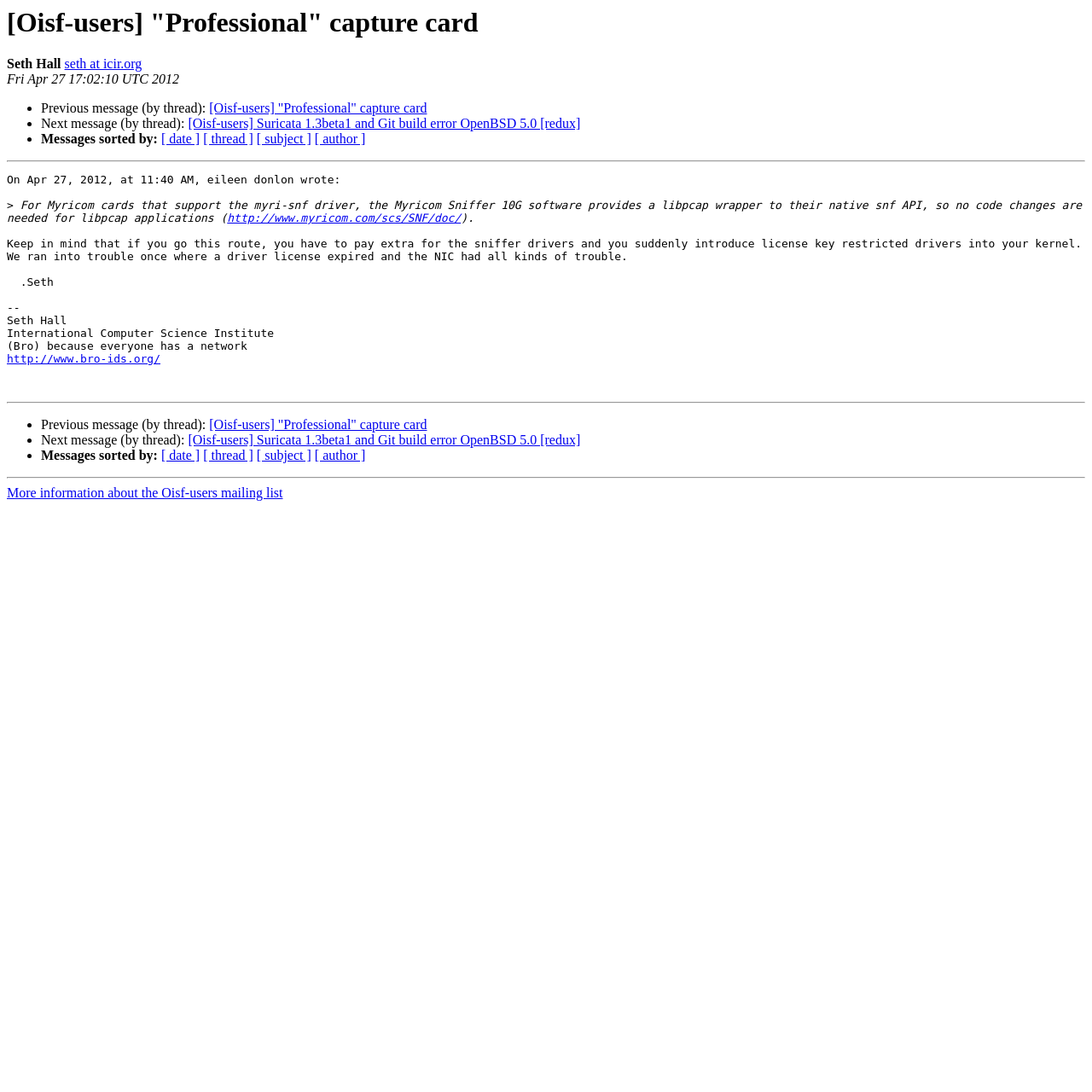What is the date of the message?
Using the image provided, answer with just one word or phrase.

Fri Apr 27 17:02:10 UTC 2012